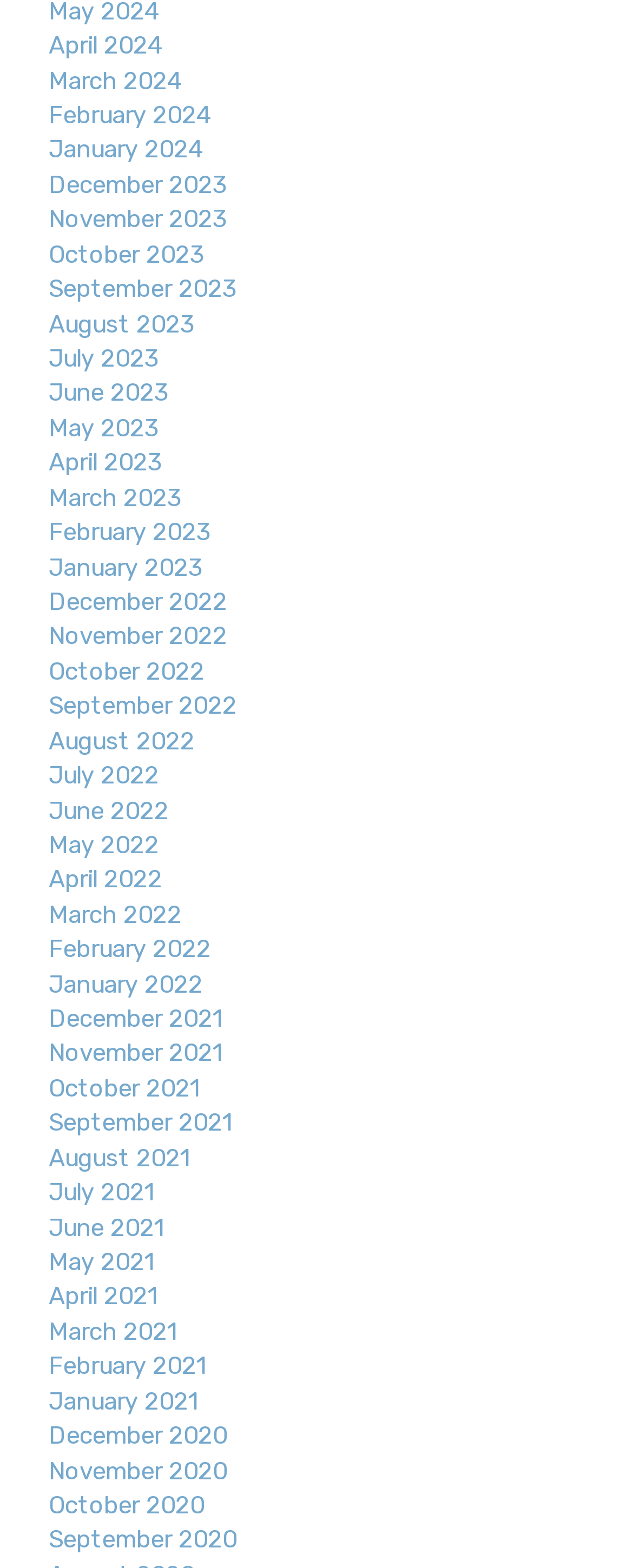Kindly respond to the following question with a single word or a brief phrase: 
What is the most recent month available?

April 2024